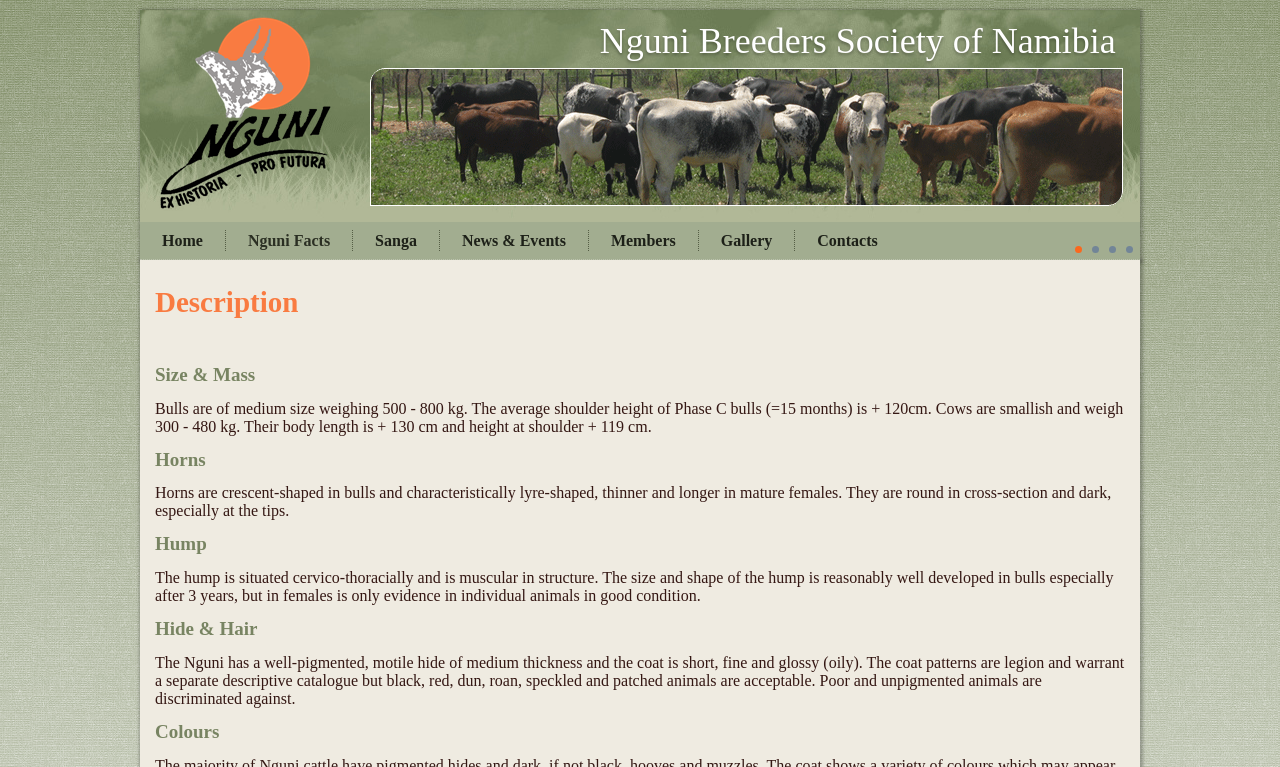Using the information in the image, give a detailed answer to the following question: What is the average shoulder height of Phase C bulls?

The average shoulder height of Phase C bulls can be found in the StaticText element with the text 'Bulls are of medium size weighing 500 - 800 kg. The average shoulder height of Phase C bulls (=15 months) is + 120cm.' which has a bounding box with coordinates [0.121, 0.521, 0.878, 0.567].